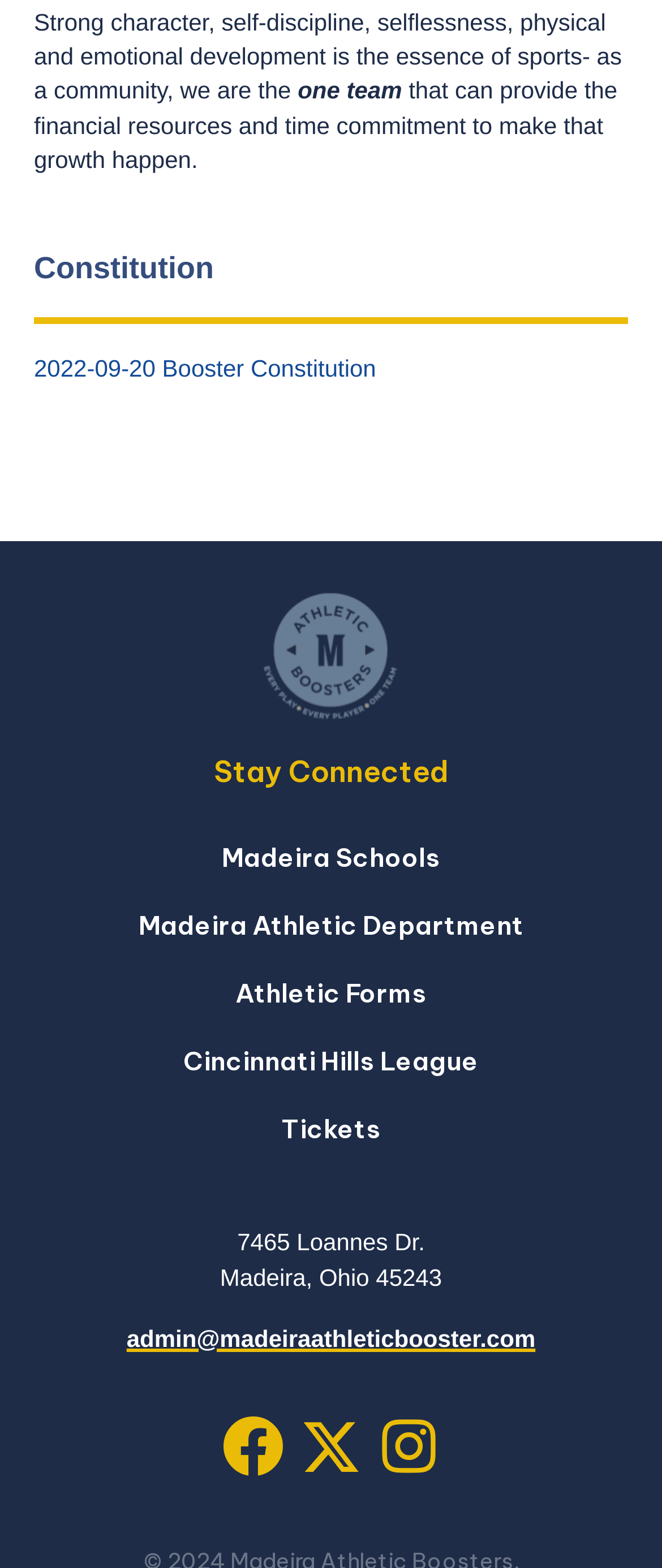Please identify the bounding box coordinates of the element's region that I should click in order to complete the following instruction: "Buy tickets". The bounding box coordinates consist of four float numbers between 0 and 1, i.e., [left, top, right, bottom].

[0.424, 0.71, 0.576, 0.731]